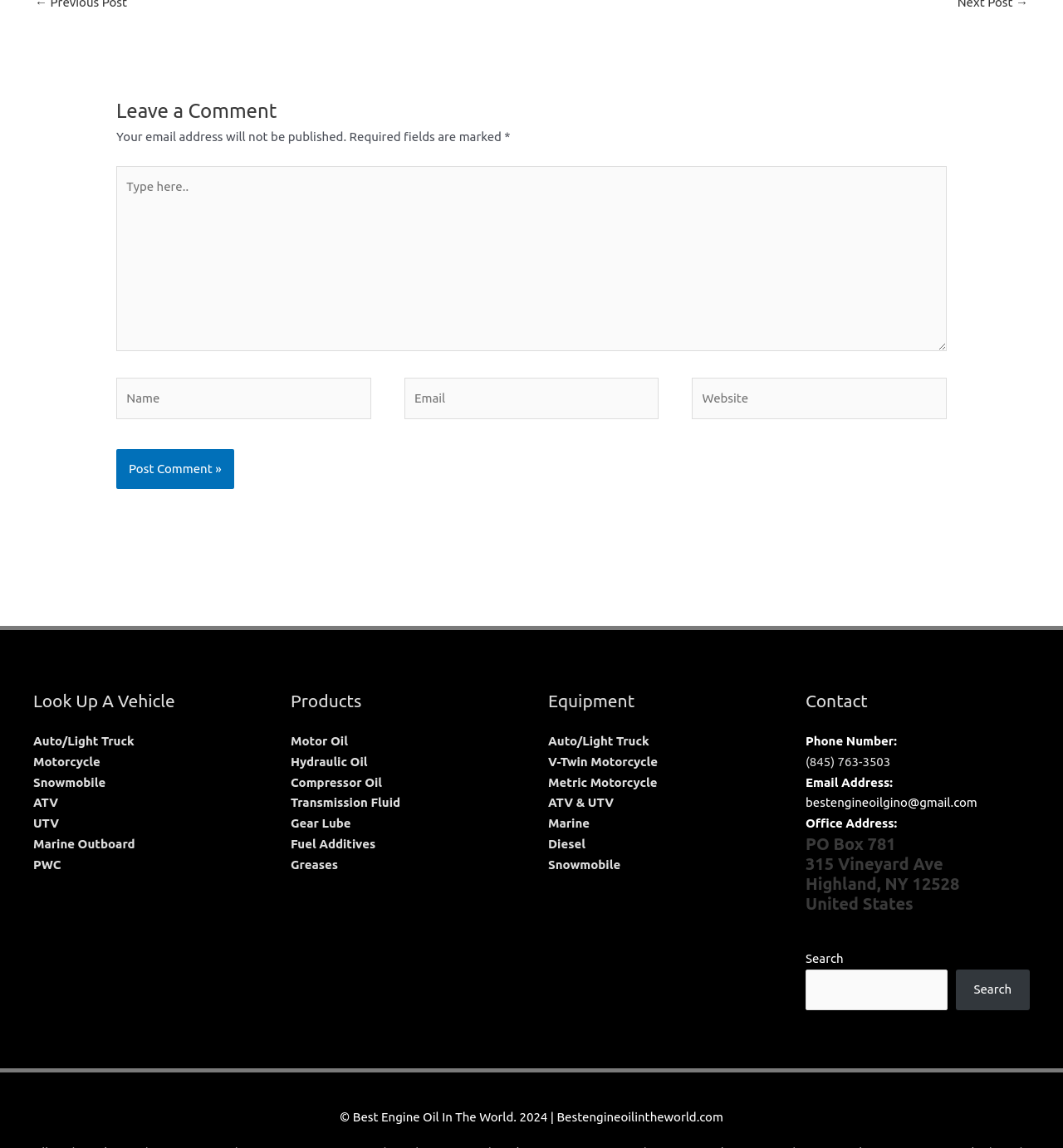Highlight the bounding box coordinates of the element you need to click to perform the following instruction: "Share on Twitter."

None